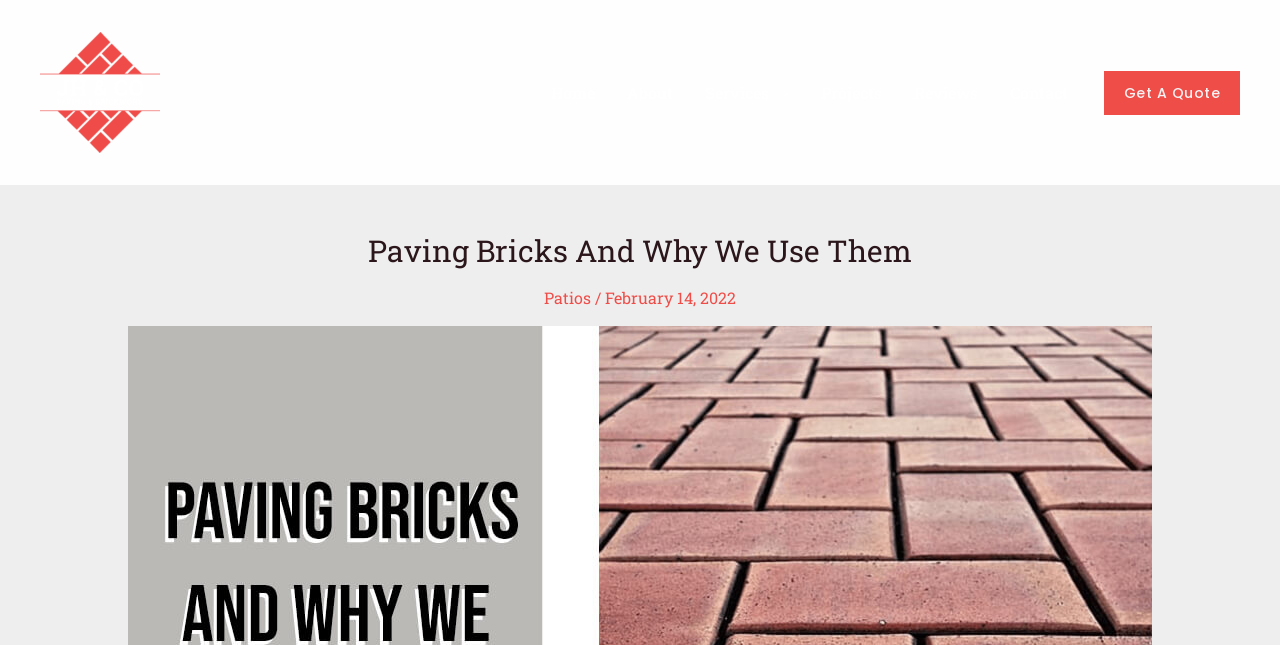Please specify the bounding box coordinates of the element that should be clicked to execute the given instruction: 'Navigate to the Home page'. Ensure the coordinates are four float numbers between 0 and 1, expressed as [left, top, right, bottom].

[0.418, 0.086, 0.477, 0.201]